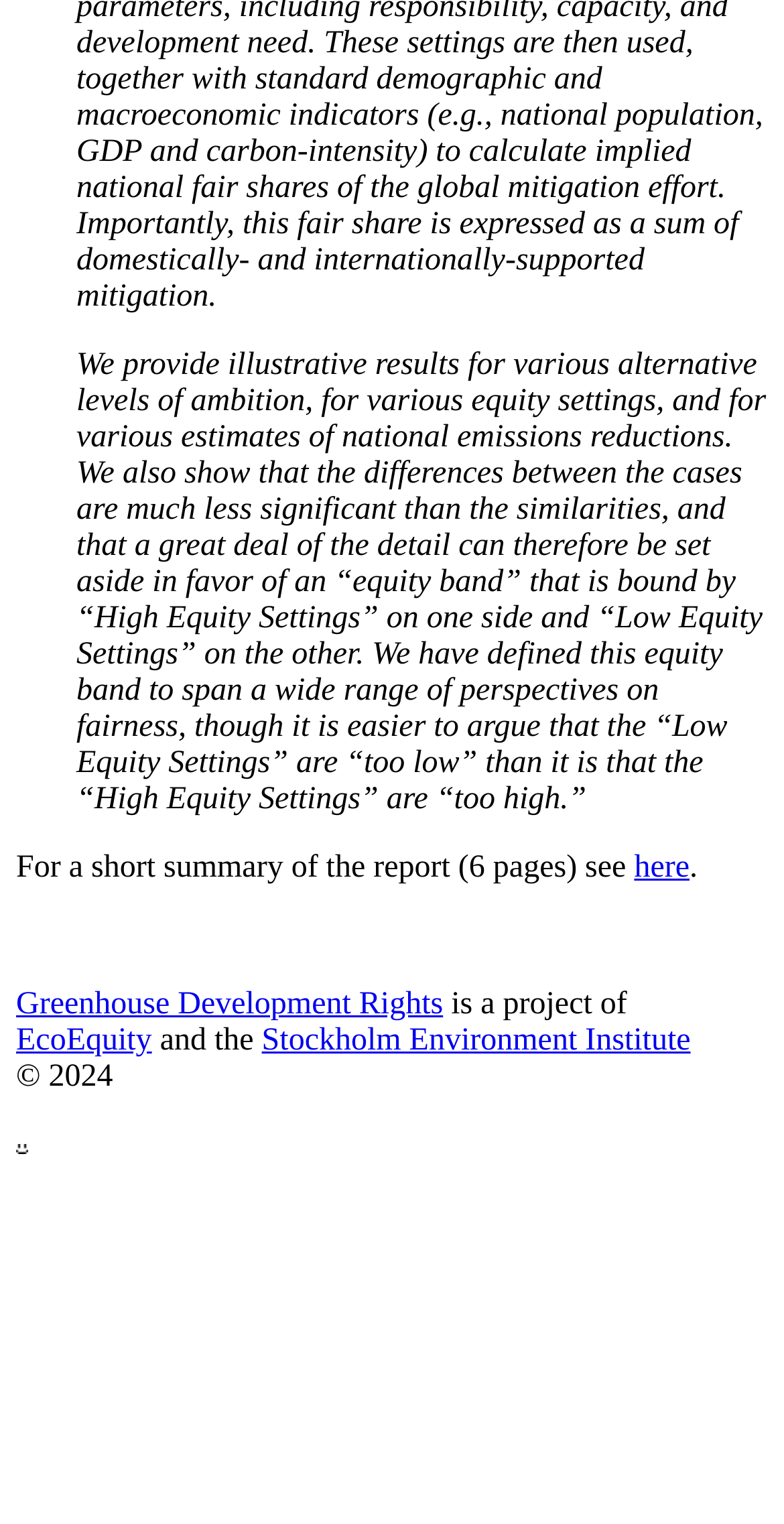What is the project of EcoEquity and the Stockholm Environment Institute?
Refer to the image and answer the question using a single word or phrase.

Greenhouse Development Rights